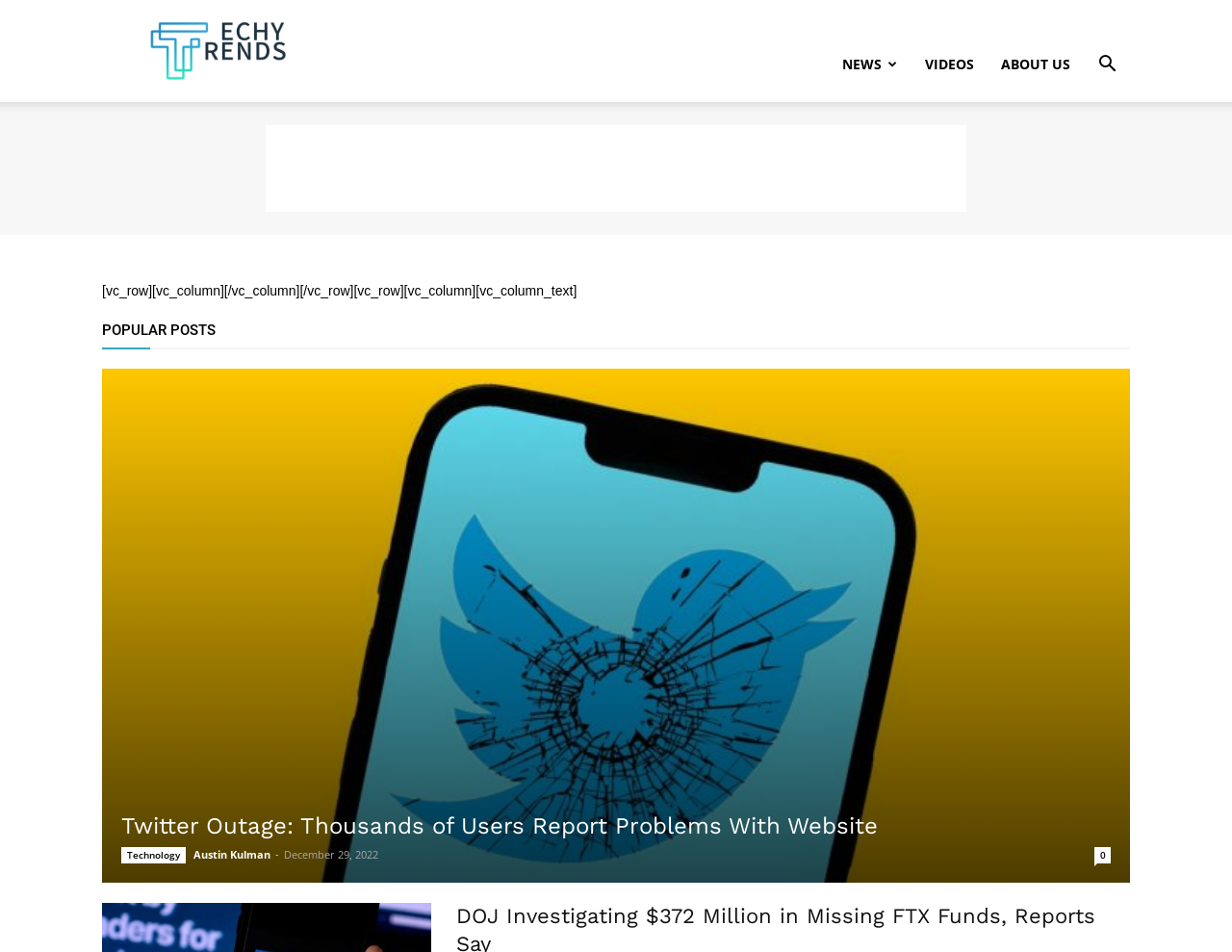Identify the bounding box of the UI element that matches this description: "aria-label="Advertisement" name="aswift_0" title="Advertisement"".

[0.216, 0.131, 0.784, 0.222]